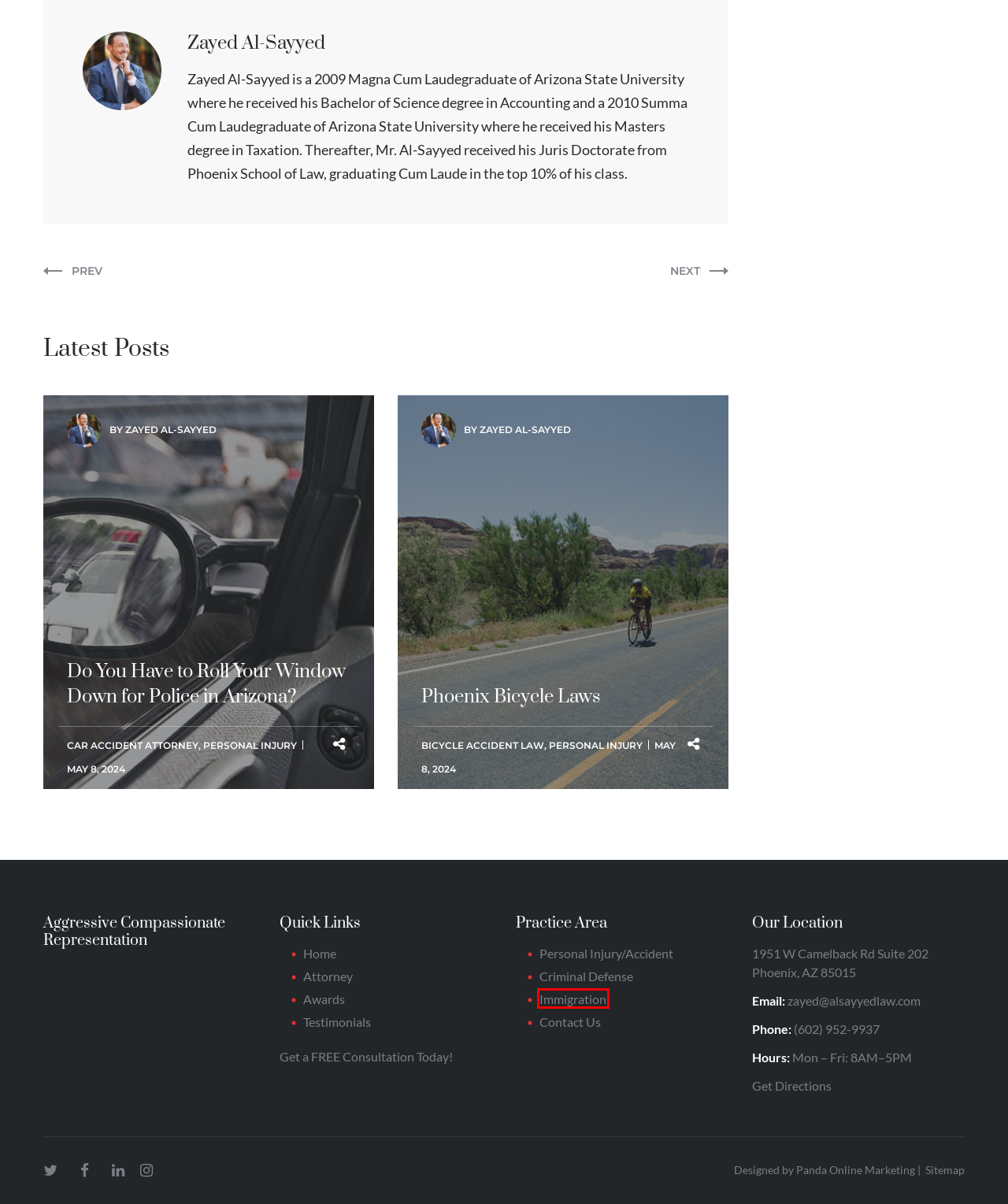Given a webpage screenshot with a red bounding box around a UI element, choose the webpage description that best matches the new webpage after clicking the element within the bounding box. Here are the candidates:
A. Phoenix’s Best Personal Injury Lawyers | Car Accident Lawyers
B. Top Rated Phoenix Personal Injury Attorney | Request a FREE Evaluation
C. sitemap - The Law Office of Zayed Al-Sayyed
D. Does a Passenger Have to Show an ID in Arizona? - The Law Office of Zayed Al-Sayyed
E. About Us - The Law Office of Zayed Al-Sayyed
F. Pedestrian Accidents - The Law Office of Zayed Al-Sayyed
G. Immigration Lawyers, Phoenix | Dedicated Team For Immigrants
H. Criminal Defense - The Law Office of Zayed Al-Sayyed

G